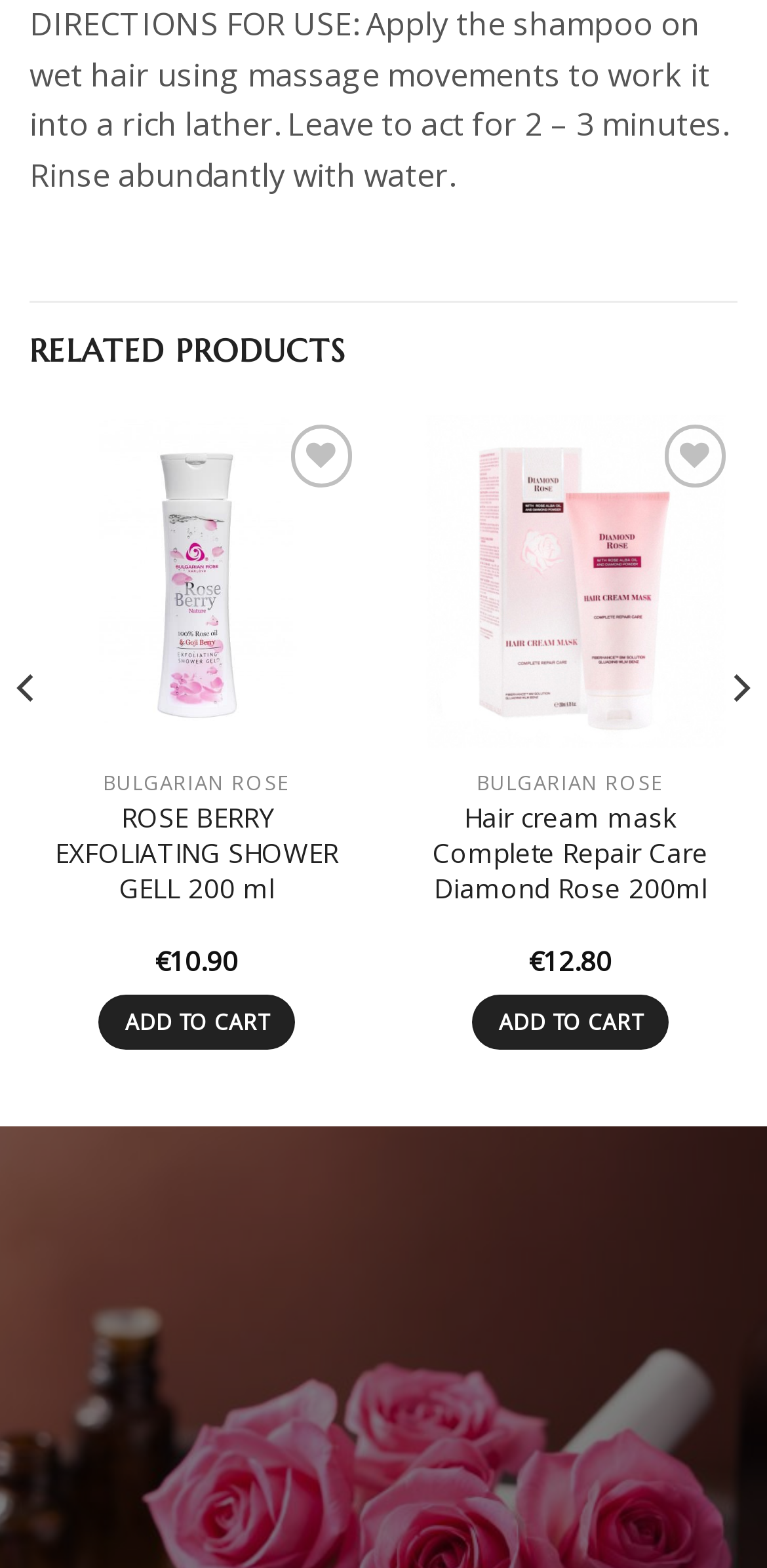Locate the bounding box coordinates of the area to click to fulfill this instruction: "View details of Hair cream mask Complete Repair Care Diamond Rose 200ml". The bounding box should be presented as four float numbers between 0 and 1, in the order [left, top, right, bottom].

[0.525, 0.265, 0.962, 0.479]